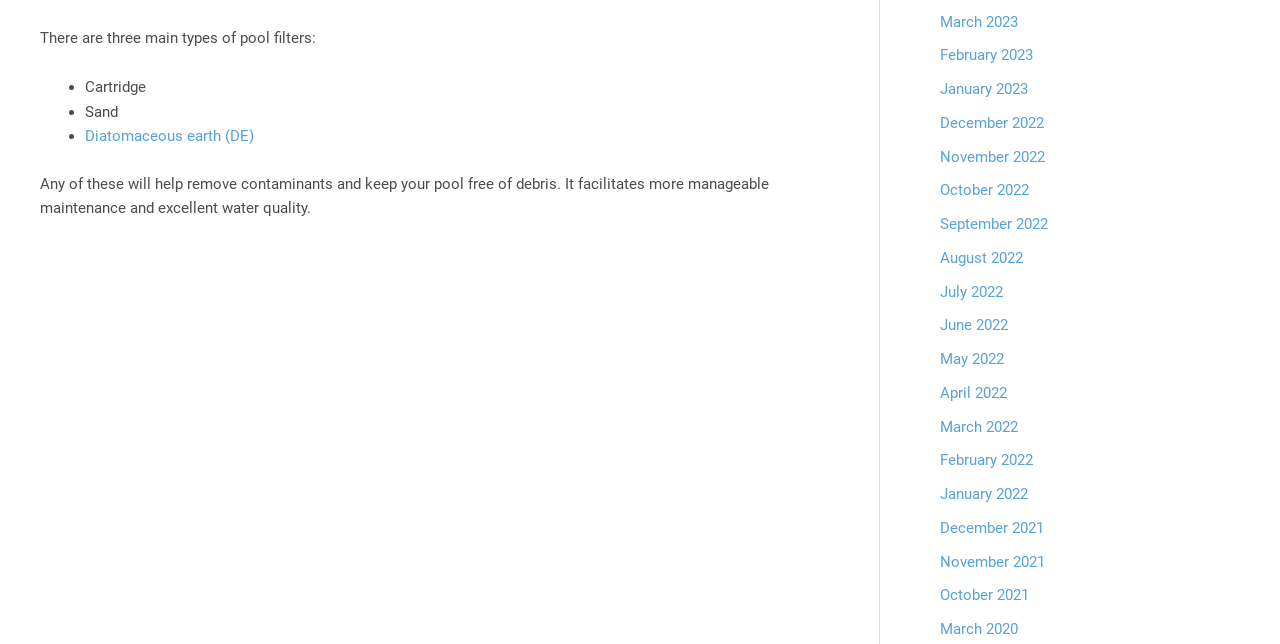Please locate the bounding box coordinates for the element that should be clicked to achieve the following instruction: "Reply to the post". Ensure the coordinates are given as four float numbers between 0 and 1, i.e., [left, top, right, bottom].

None